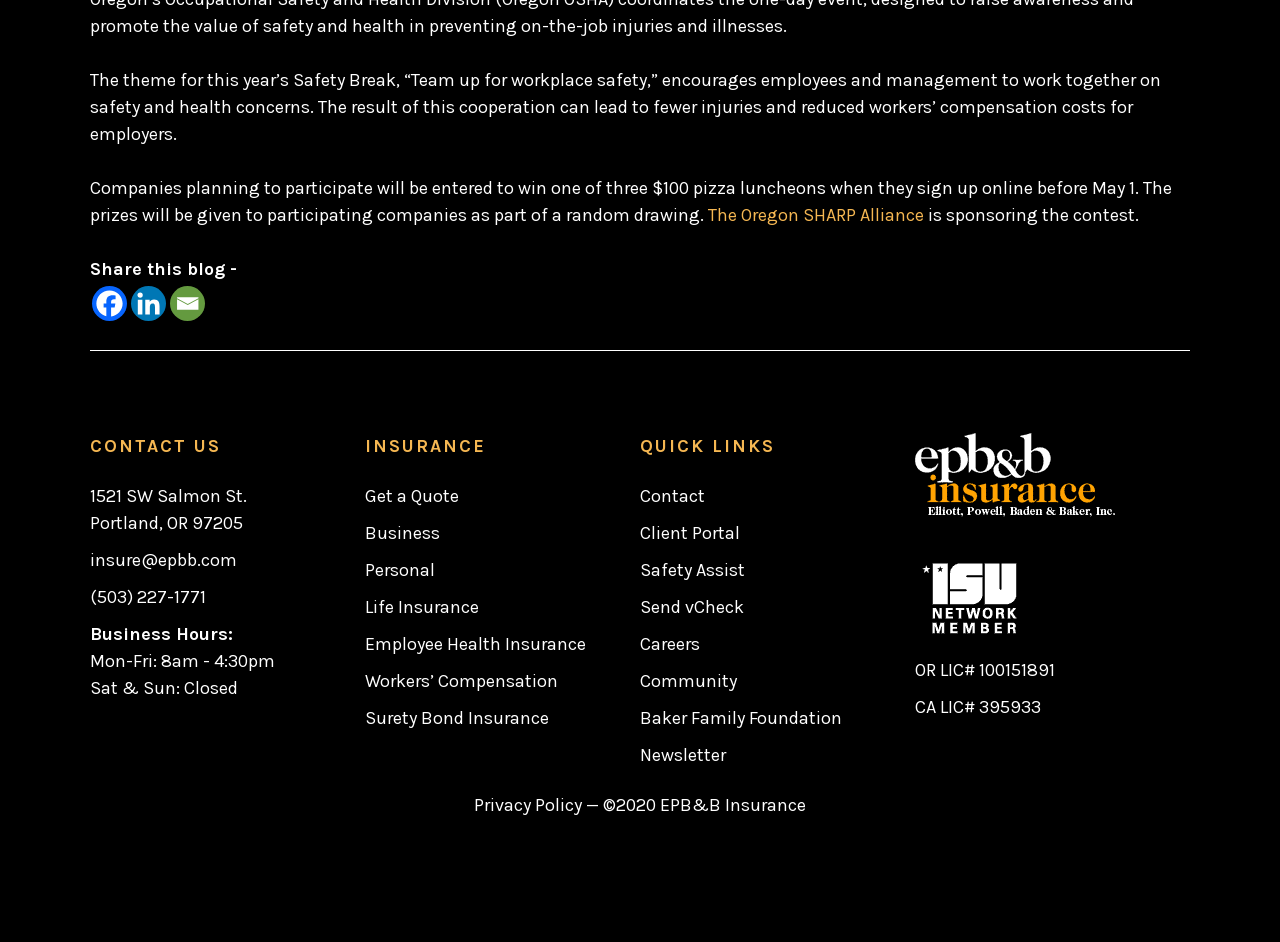Extract the bounding box coordinates for the UI element described by the text: "Employee Health Insurance". The coordinates should be in the form of [left, top, right, bottom] with values between 0 and 1.

[0.285, 0.667, 0.458, 0.701]